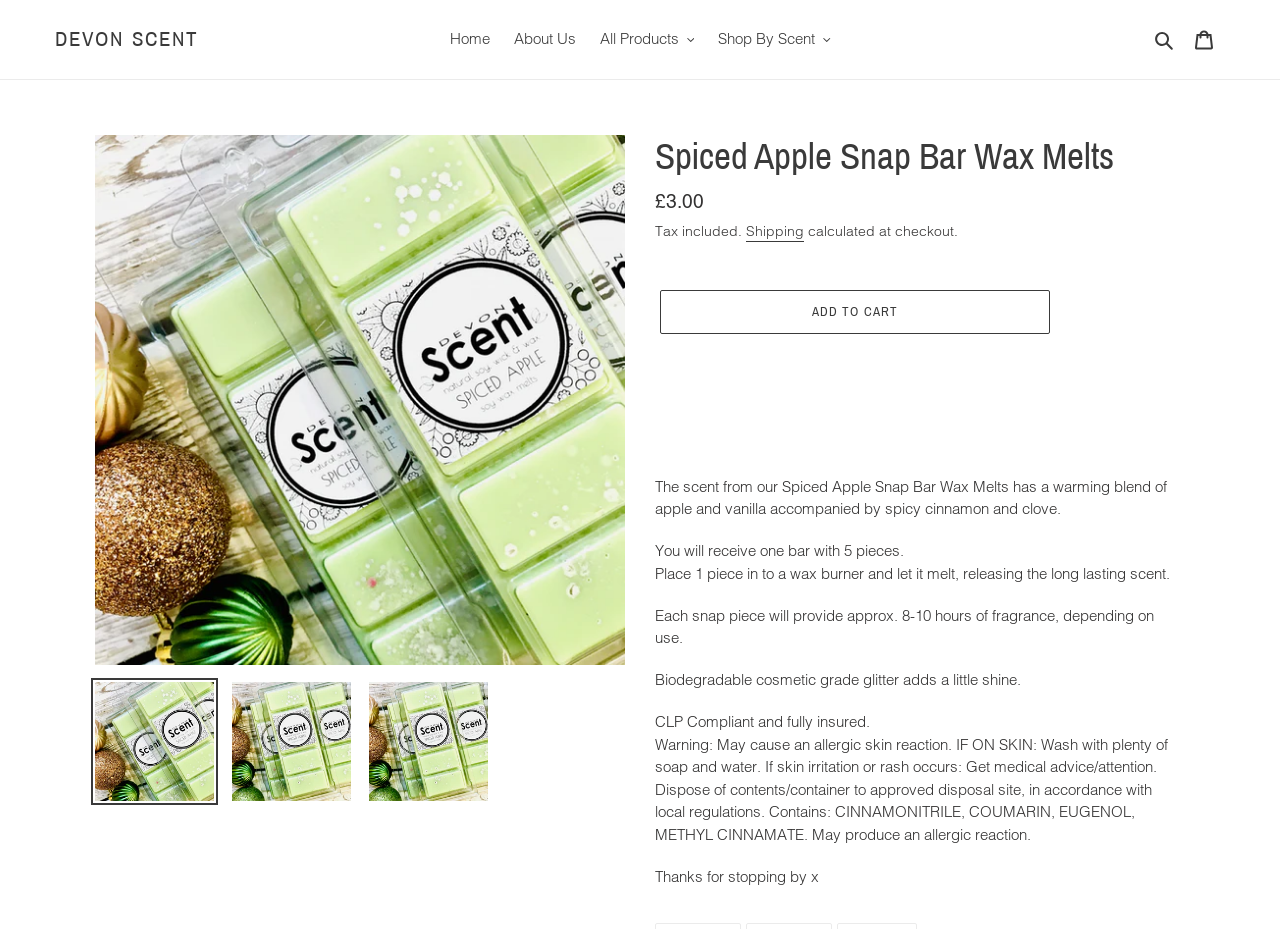Identify the main title of the webpage and generate its text content.

Spiced Apple Snap Bar Wax Melts